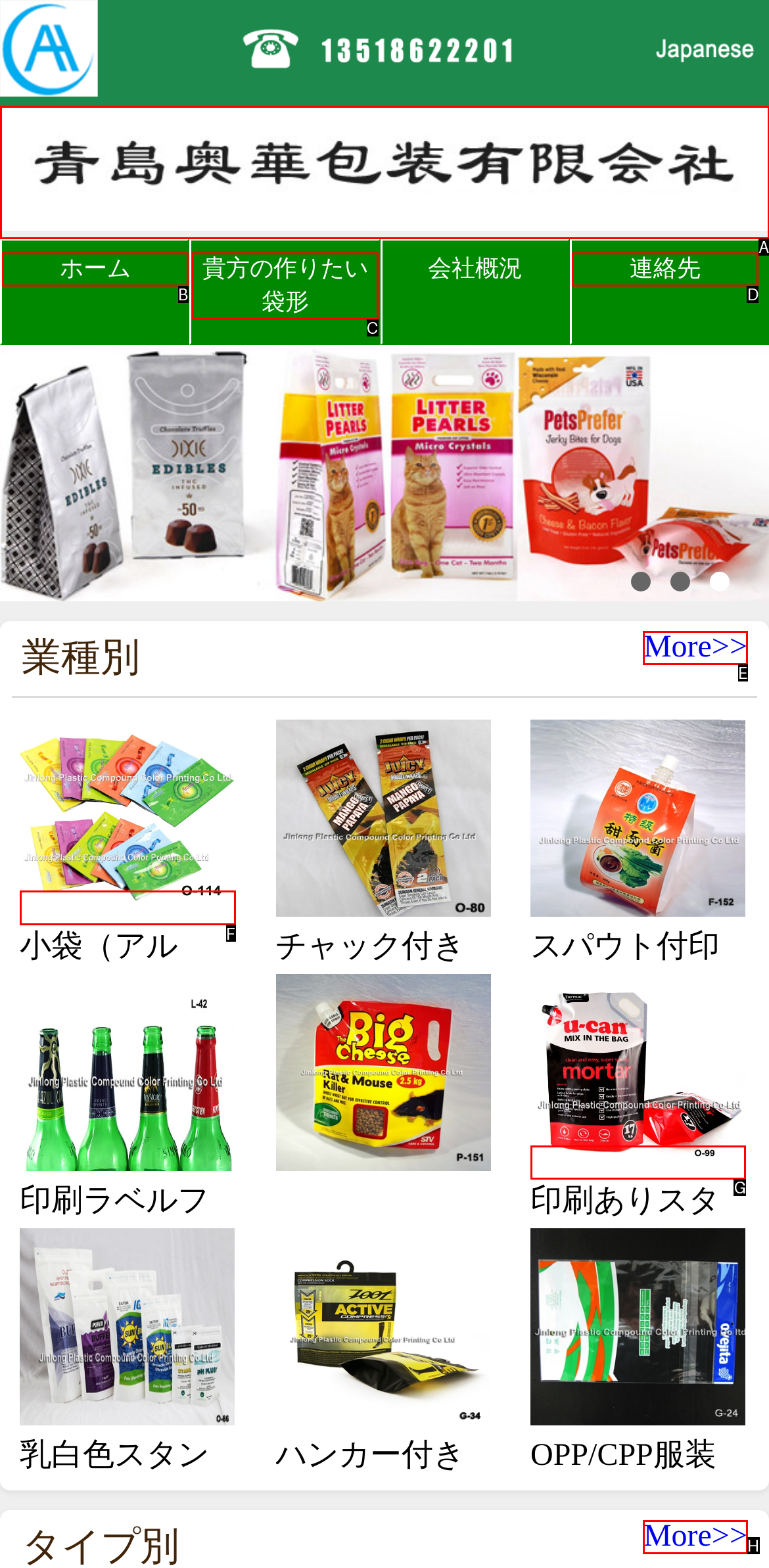Identify the letter of the UI element you should interact with to perform the task: View 'small bag O-114' product
Reply with the appropriate letter of the option.

F